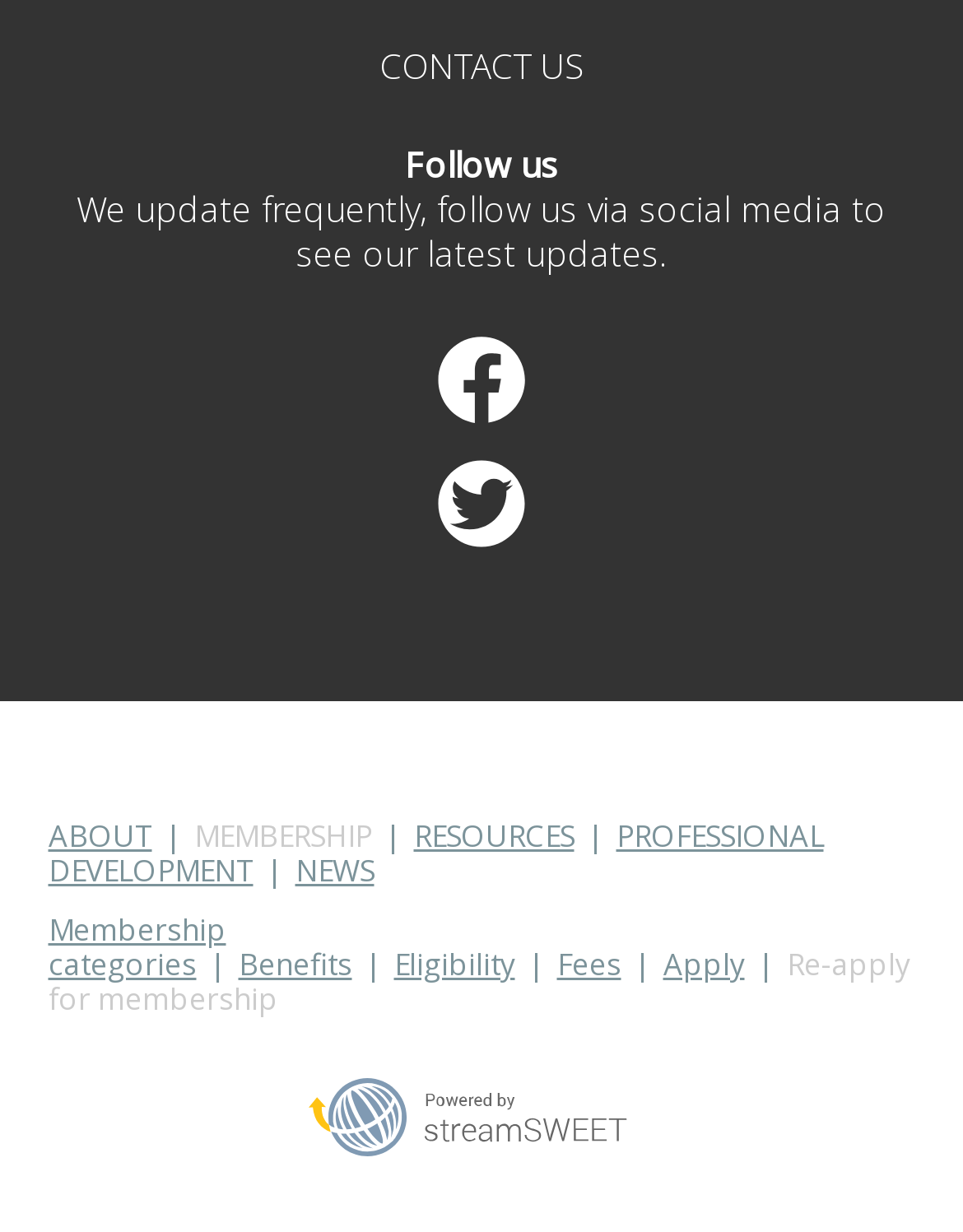Identify the bounding box for the UI element described as: "alt="Twitter" title="Twitter"". Ensure the coordinates are four float numbers between 0 and 1, formatted as [left, top, right, bottom].

[0.05, 0.368, 0.95, 0.448]